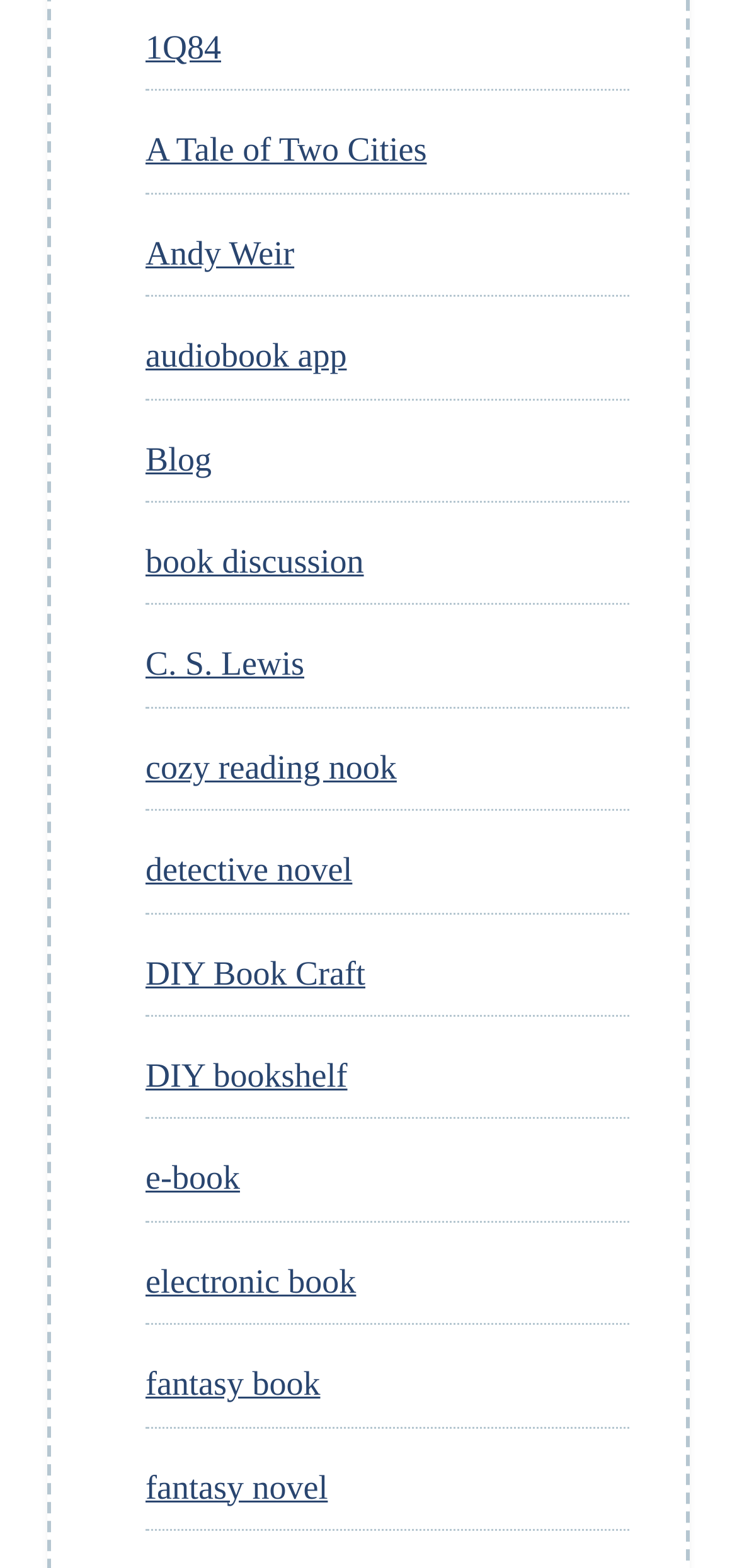Can I find fantasy books on this webpage?
Analyze the image and provide a thorough answer to the question.

The presence of links labeled 'fantasy book' and 'fantasy novel' suggests that I can find content related to fantasy books on this webpage.